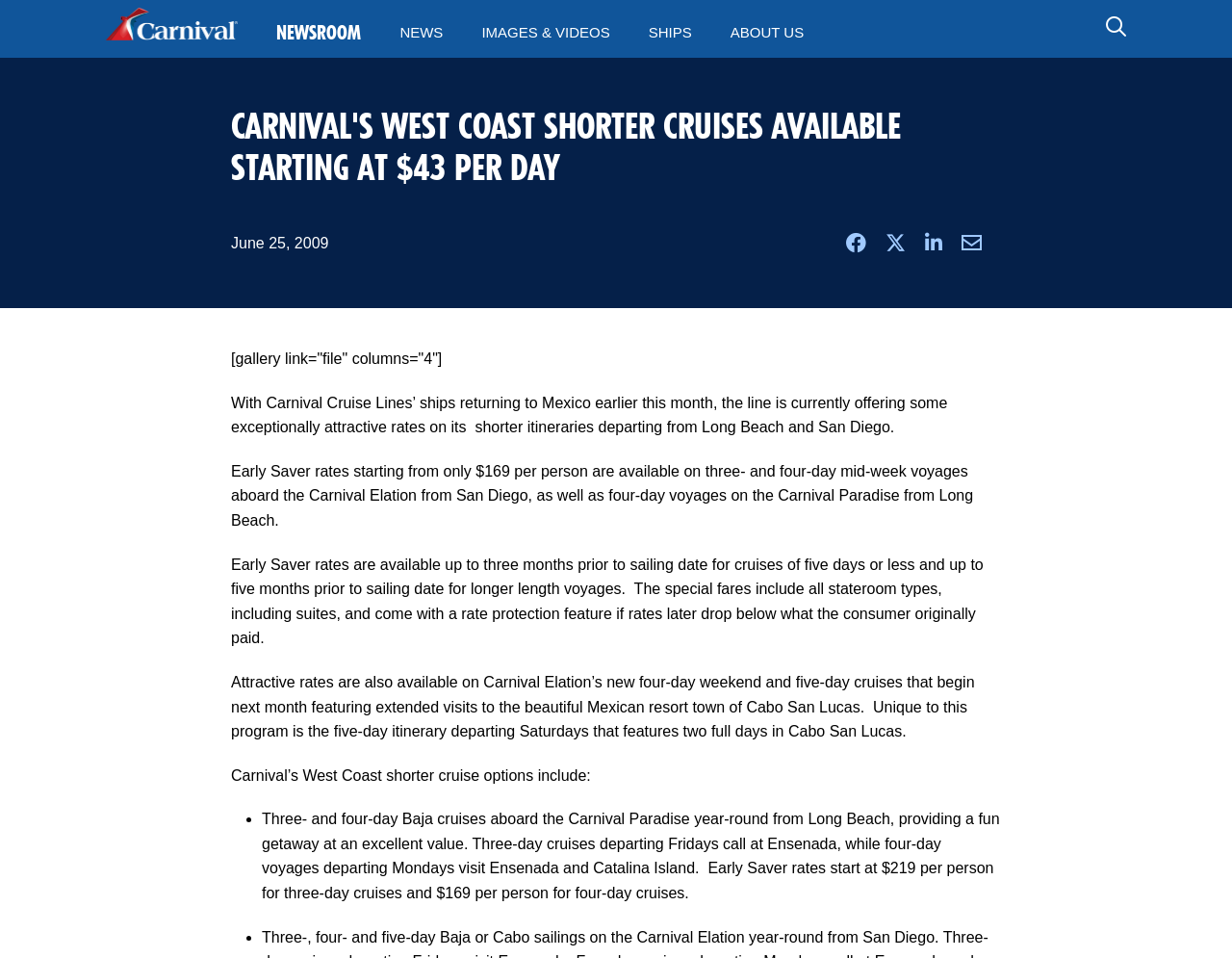Bounding box coordinates should be in the format (top-left x, top-left y, bottom-right x, bottom-right y) and all values should be floating point numbers between 0 and 1. Determine the bounding box coordinate for the UI element described as: alt="Carnival Cruise Line"

[0.086, 0.008, 0.193, 0.042]